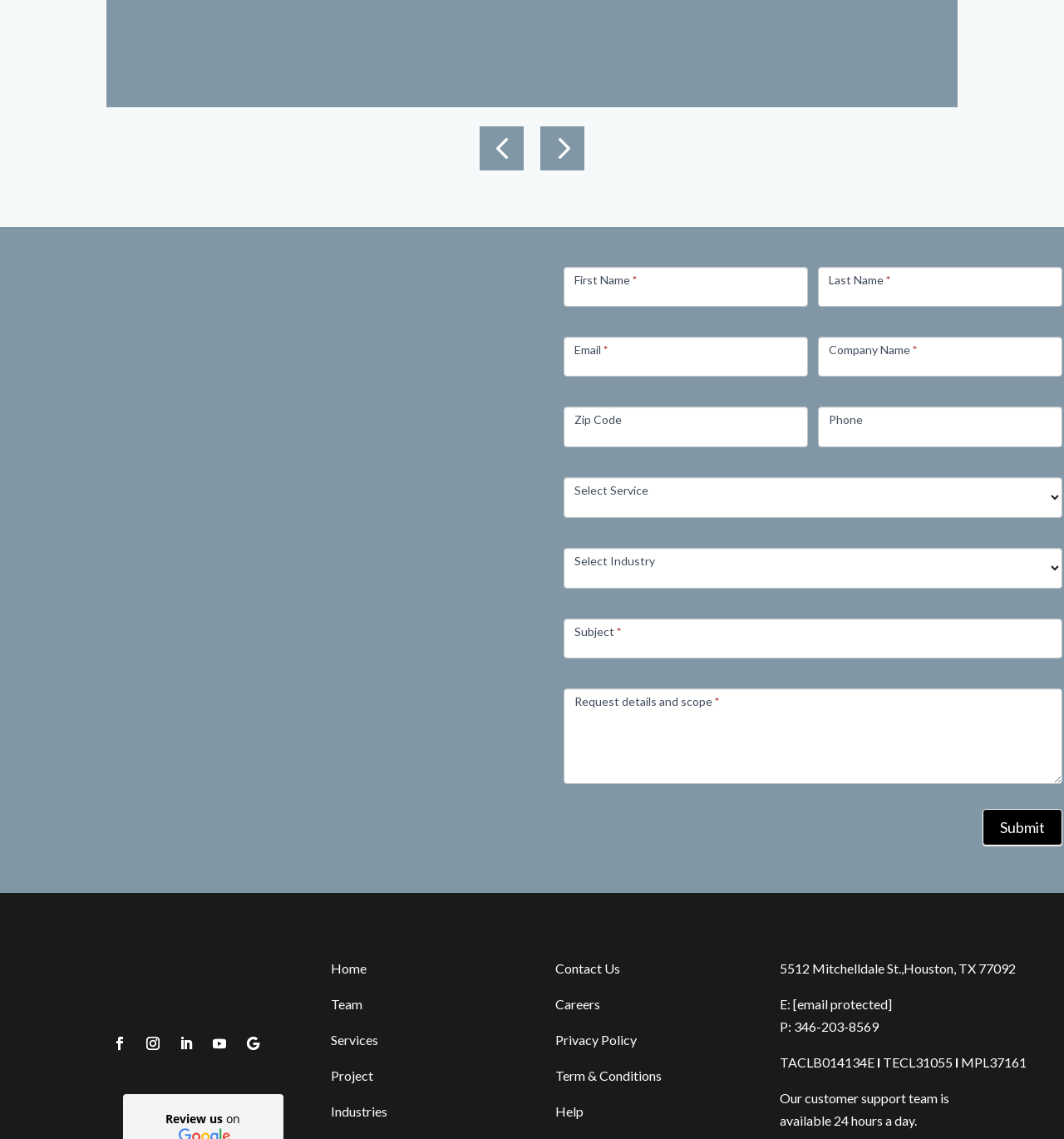Specify the bounding box coordinates of the region I need to click to perform the following instruction: "Add the Amazigh Bodywarmer to cart". The coordinates must be four float numbers in the range of 0 to 1, i.e., [left, top, right, bottom].

None